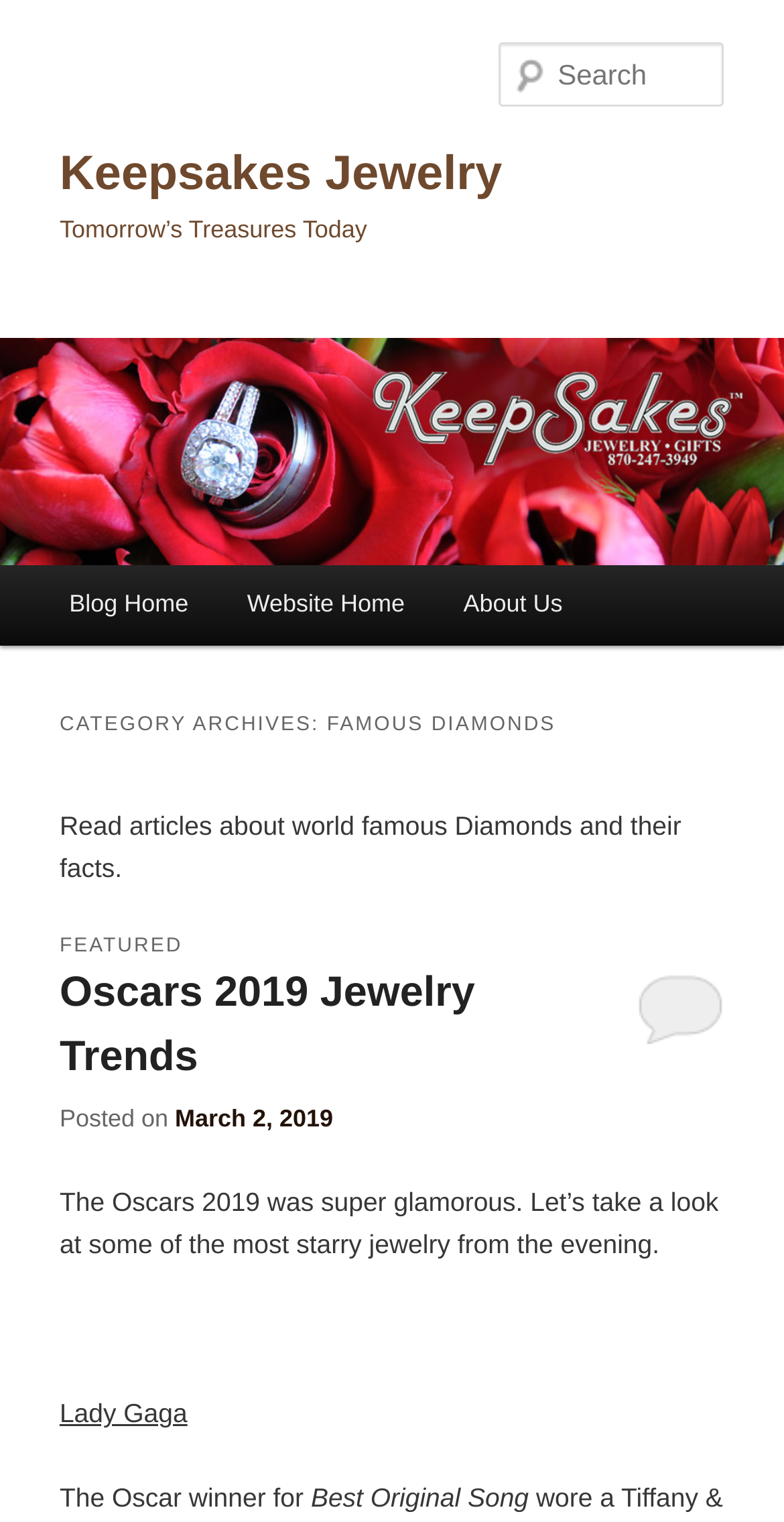Please identify the coordinates of the bounding box that should be clicked to fulfill this instruction: "Read about Oscars 2019 jewelry trends".

[0.076, 0.637, 0.606, 0.709]